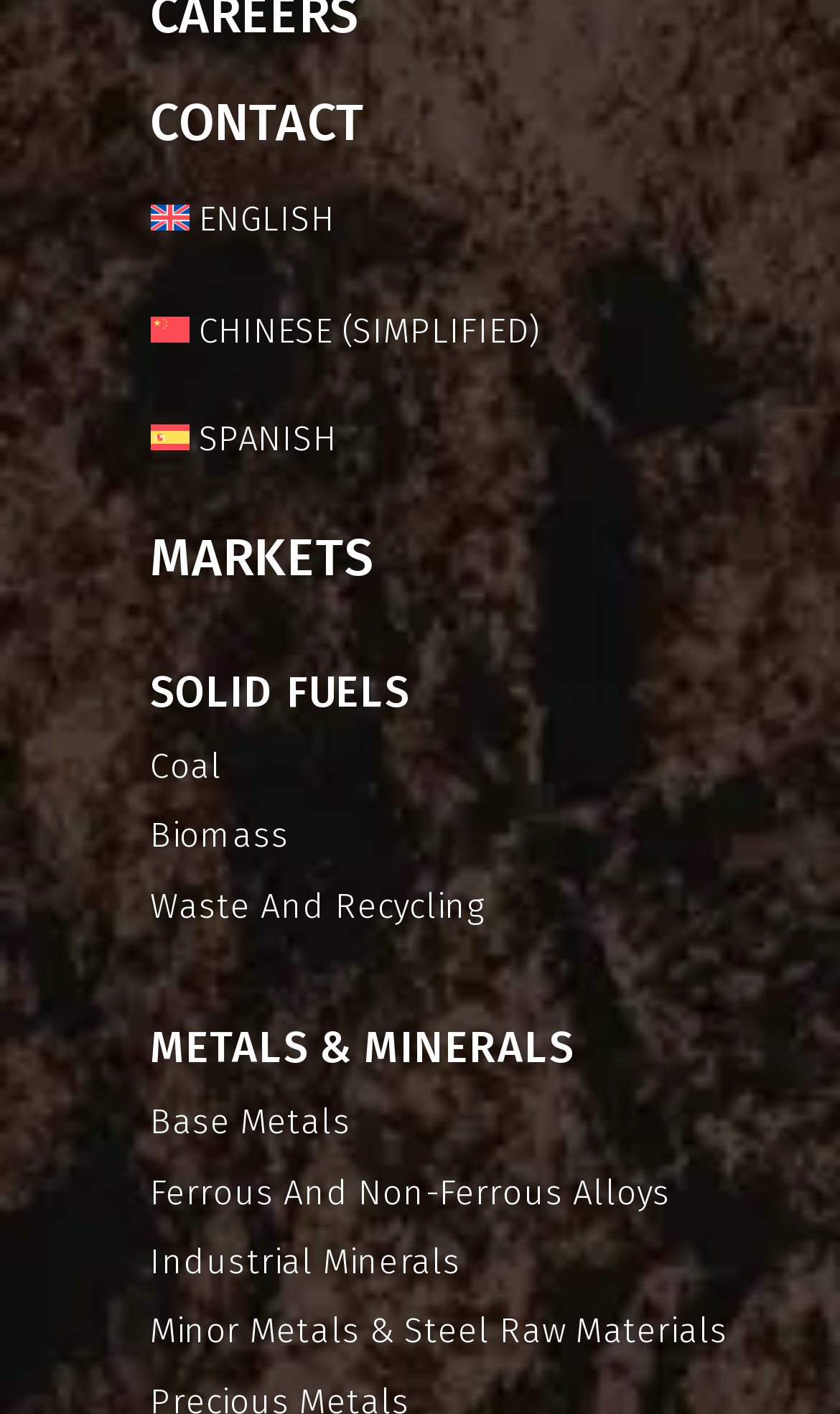Point out the bounding box coordinates of the section to click in order to follow this instruction: "learn about waste and recycling".

[0.178, 0.624, 0.577, 0.658]